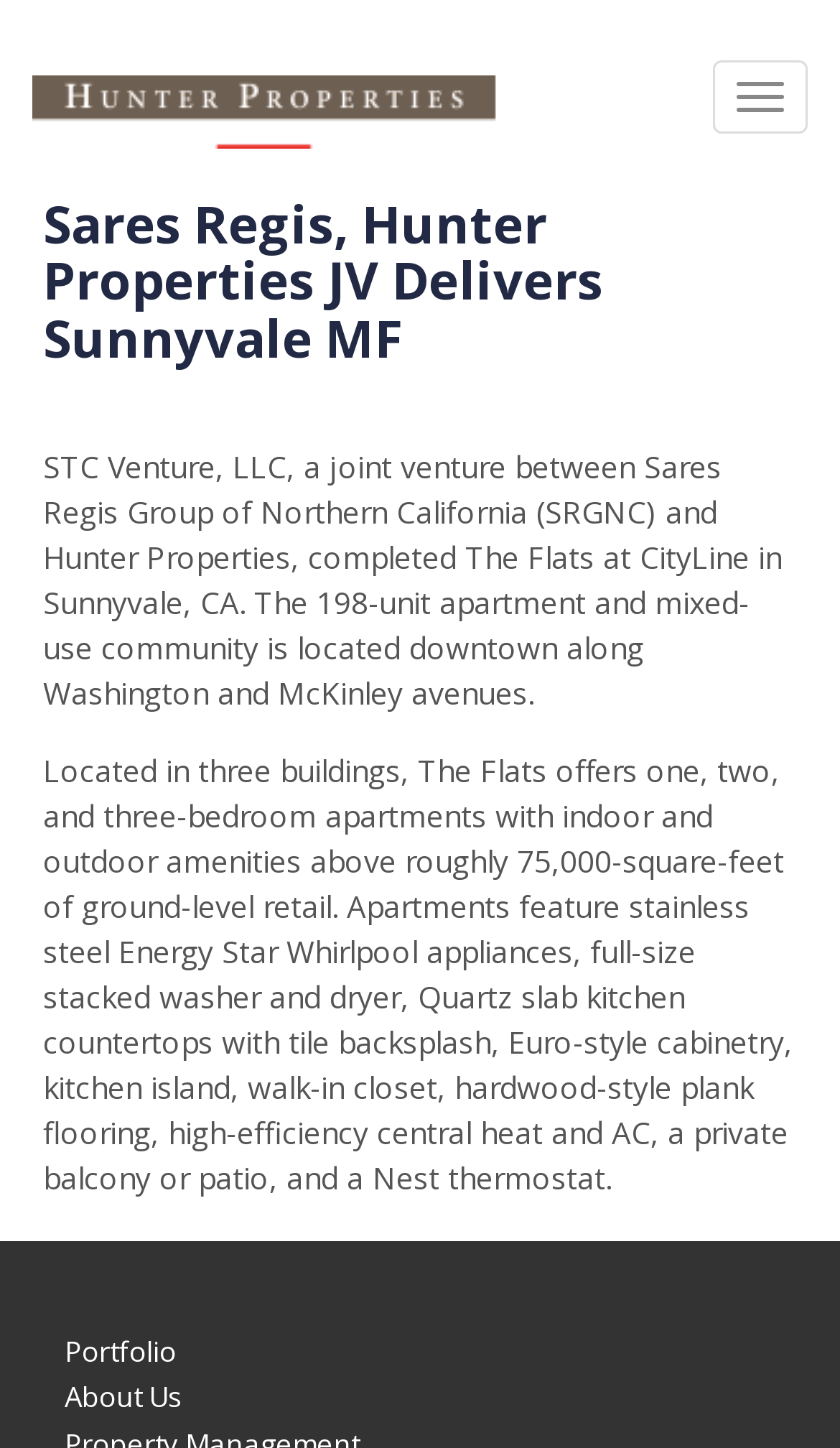How many units are in The Flats at CityLine?
Kindly offer a detailed explanation using the data available in the image.

The answer can be found in the second paragraph of the article, which states 'The 198-unit apartment and mixed-use community is located downtown along Washington and McKinley avenues.'